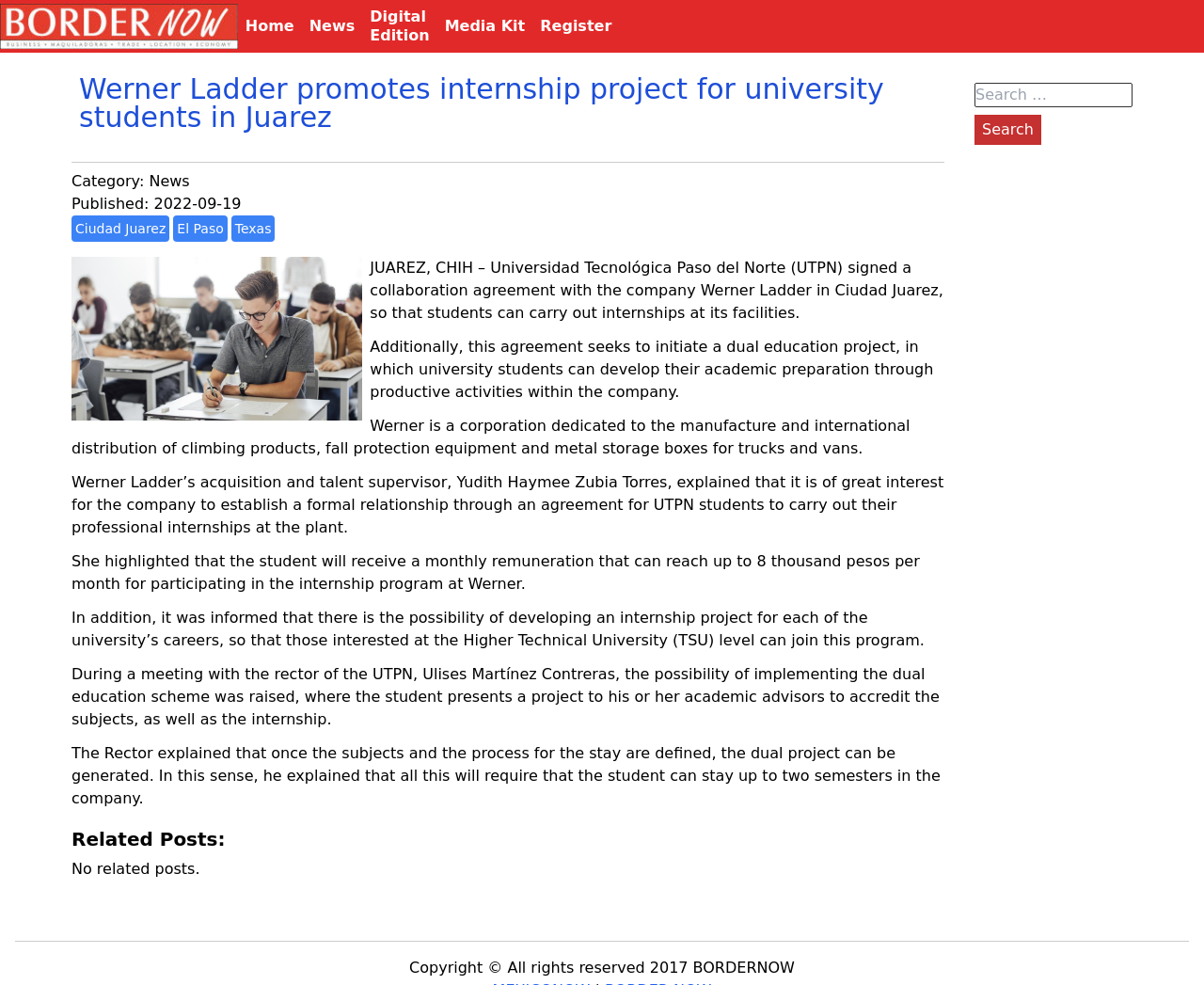What is the name of the university mentioned in the article?
Utilize the information in the image to give a detailed answer to the question.

The article mentions that Universidad Tecnológica Paso del Norte (UTPN) signed a collaboration agreement with the company Werner Ladder in Ciudad Juarez. This information is found in the StaticText element with the text 'JUAREZ, CHIH – Universidad Tecnológica Paso del Norte (UTPN) signed a collaboration agreement with the company Werner Ladder in Ciudad Juarez...'.